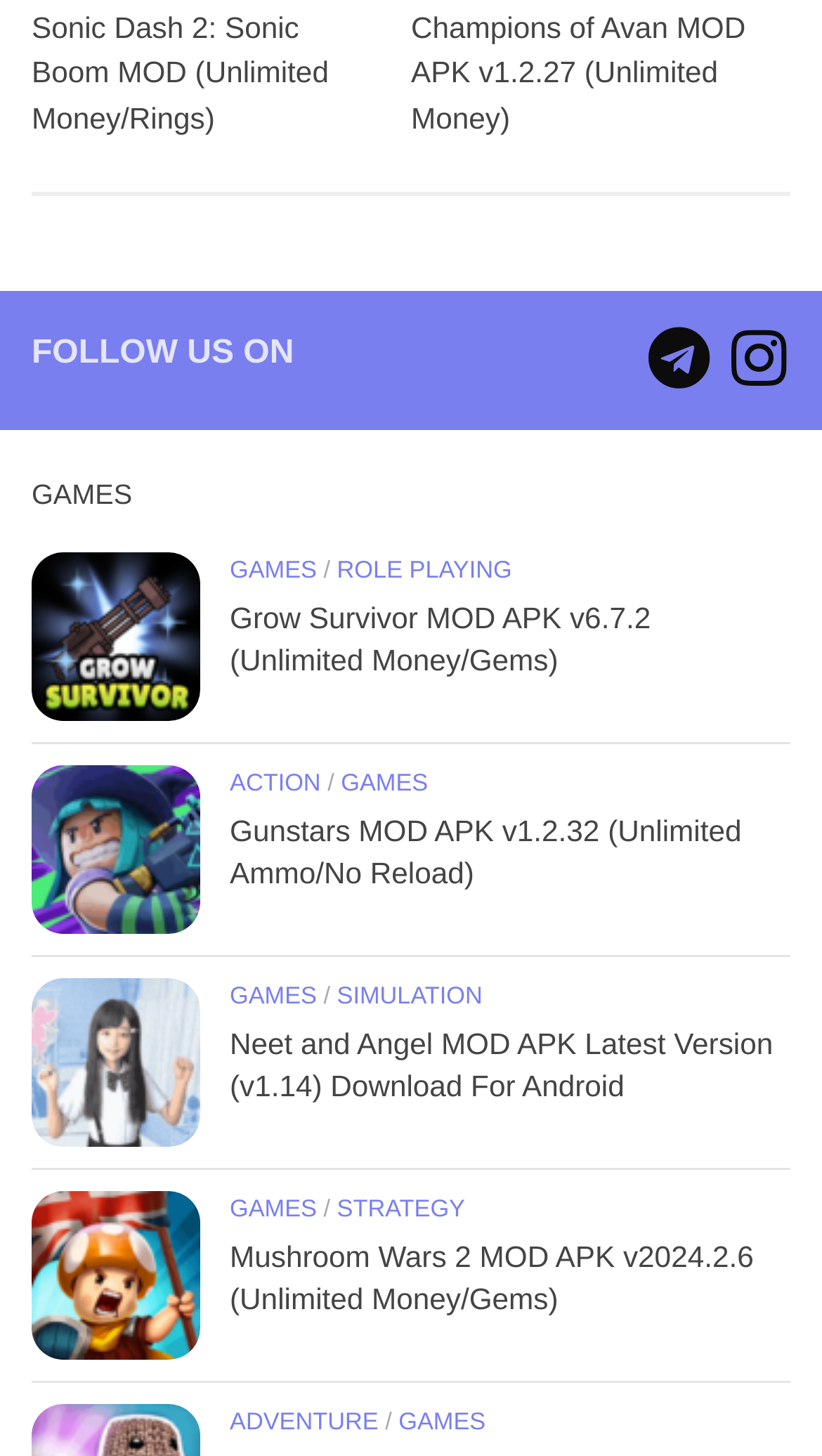What is the format of the game links on this webpage?
Carefully analyze the image and provide a detailed answer to the question.

Each game on this webpage has a link to its modded version, accompanied by an image, which provides a visual representation of the game, making it easier for users to identify the game and decide whether to download it.